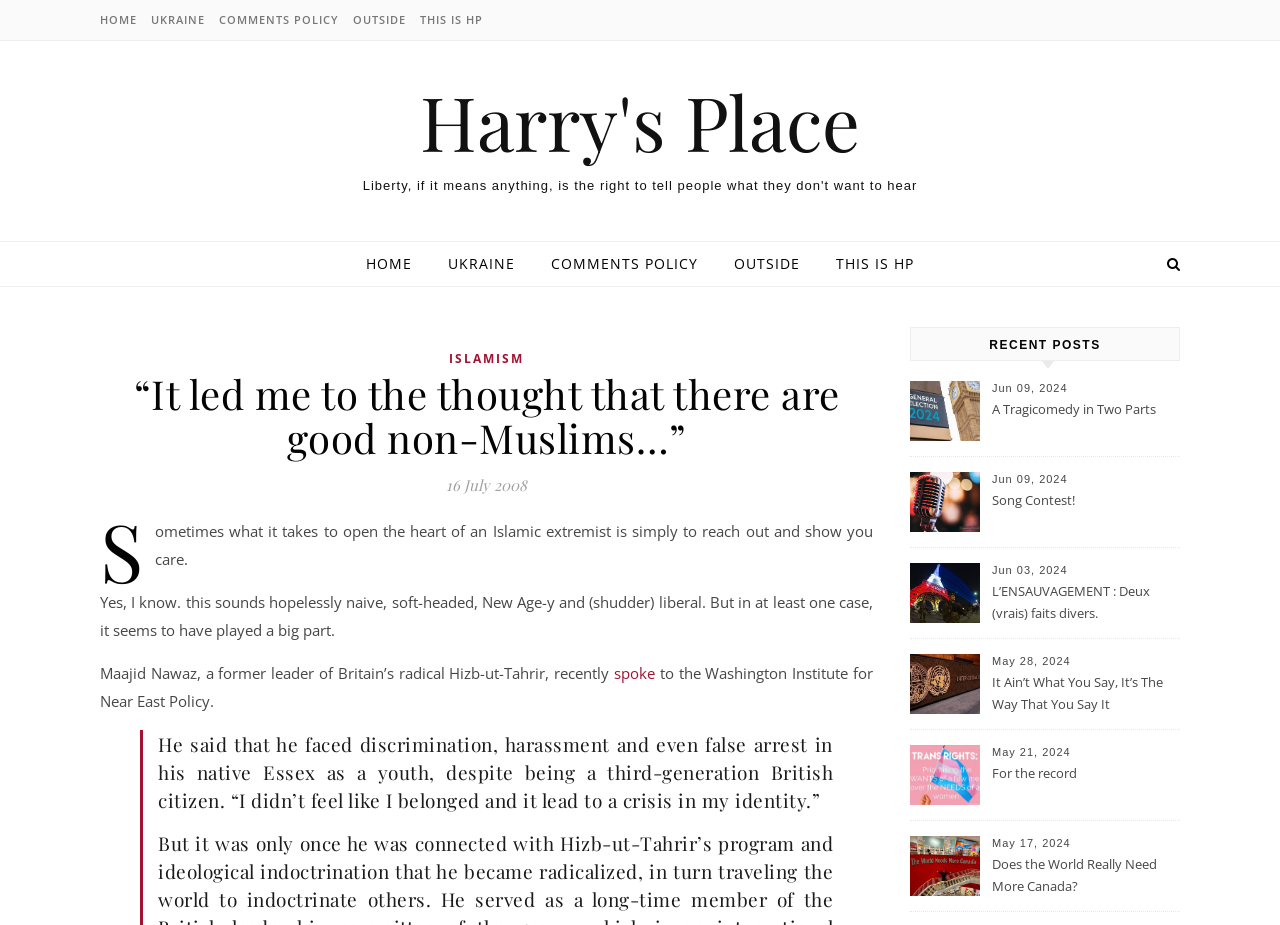Determine the bounding box coordinates in the format (top-left x, top-left y, bottom-right x, bottom-right y). Ensure all values are floating point numbers between 0 and 1. Identify the bounding box of the UI element described by: spoke

[0.48, 0.717, 0.512, 0.739]